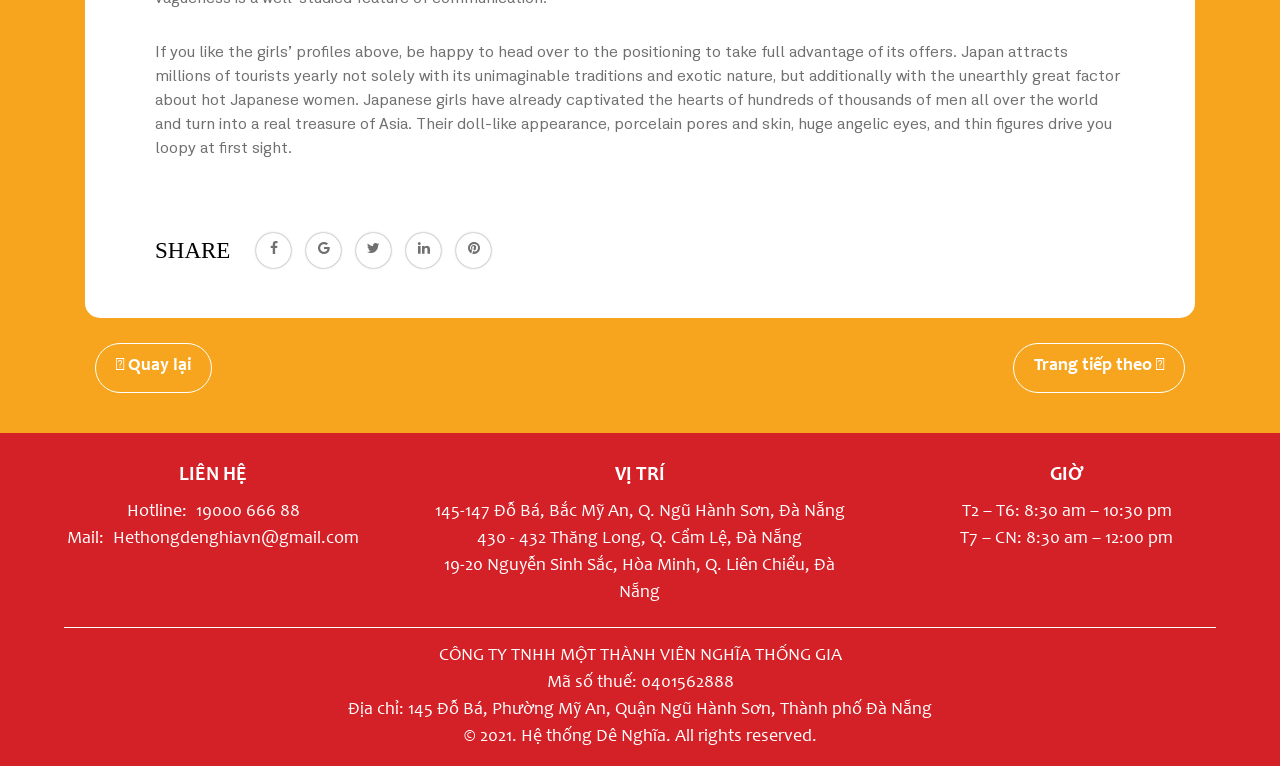What is the hotline number?
Look at the screenshot and respond with one word or a short phrase.

1900 666 88